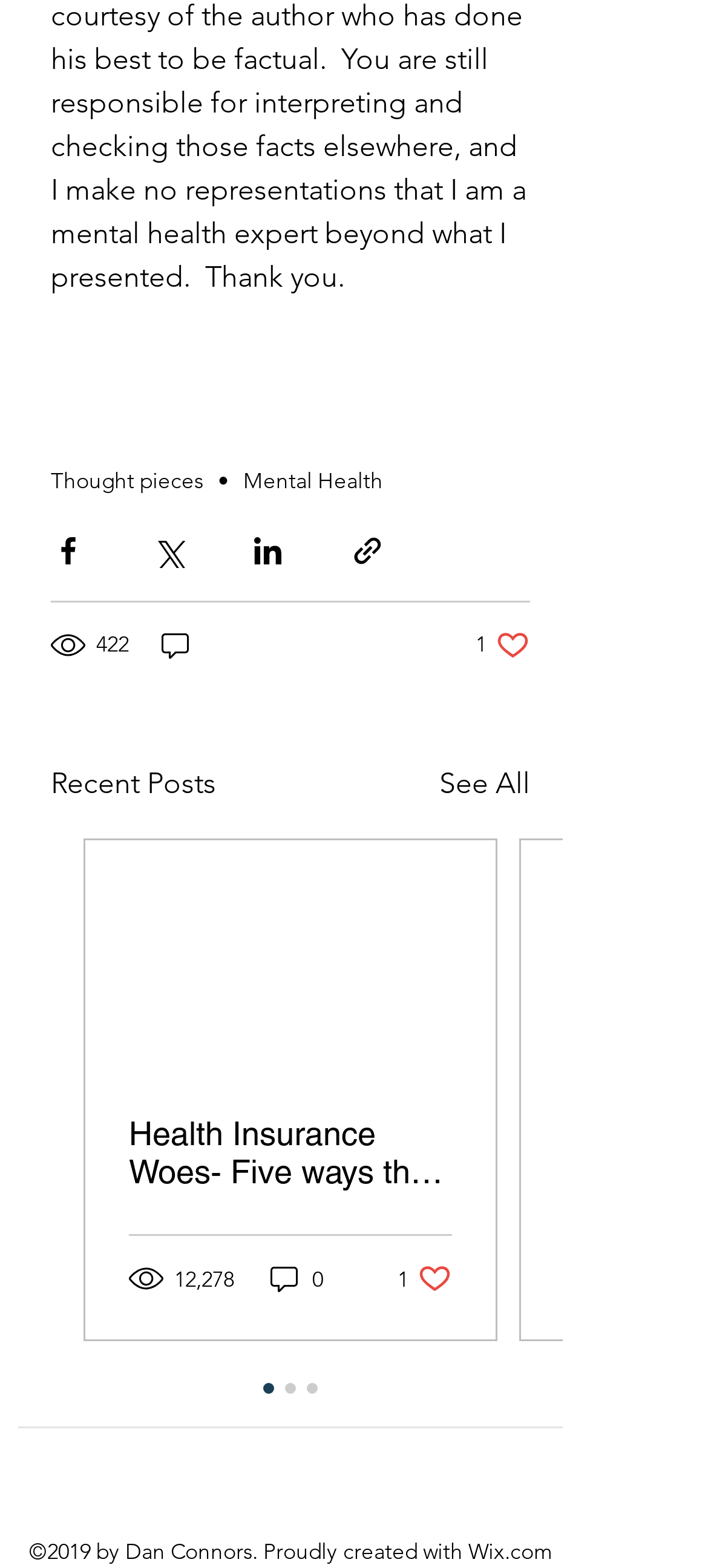Locate the bounding box coordinates of the element that needs to be clicked to carry out the instruction: "Share via Facebook". The coordinates should be given as four float numbers ranging from 0 to 1, i.e., [left, top, right, bottom].

[0.072, 0.34, 0.121, 0.362]